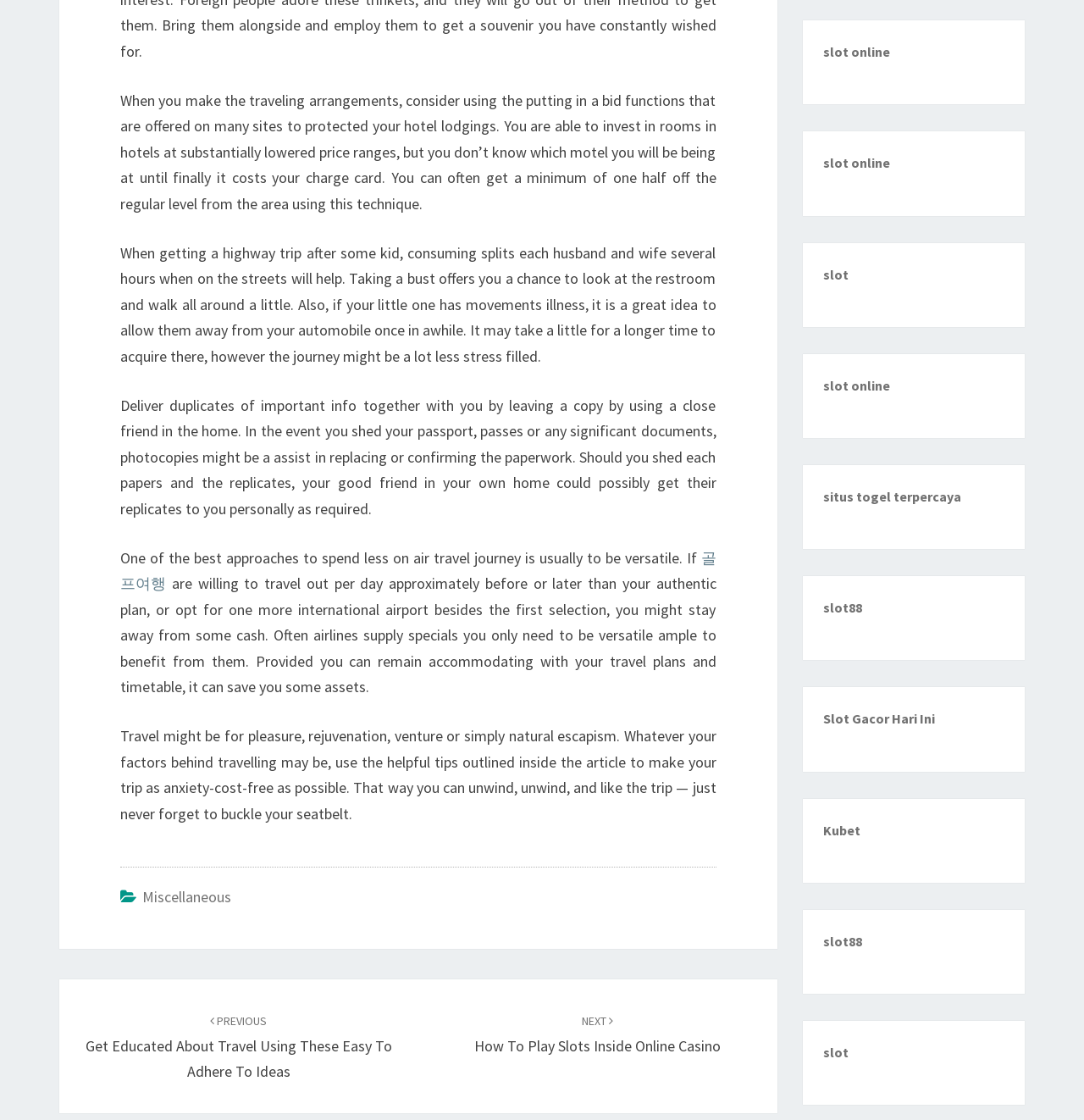Please specify the bounding box coordinates of the clickable region to carry out the following instruction: "Click on the link '골프여행'". The coordinates should be four float numbers between 0 and 1, in the format [left, top, right, bottom].

[0.111, 0.489, 0.661, 0.53]